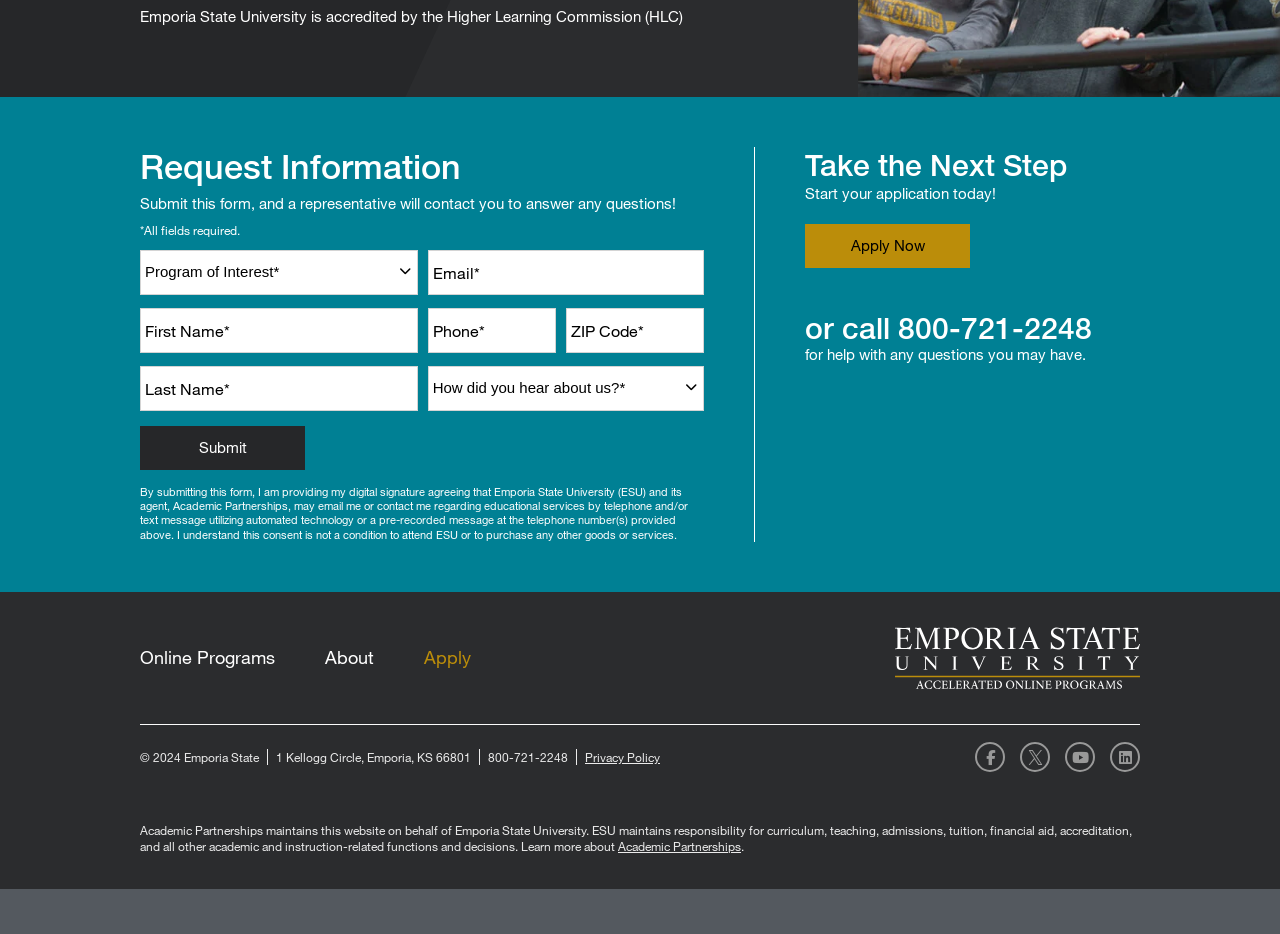Please identify the bounding box coordinates of the element I should click to complete this instruction: 'Visit online programs'. The coordinates should be given as four float numbers between 0 and 1, like this: [left, top, right, bottom].

[0.109, 0.693, 0.215, 0.716]